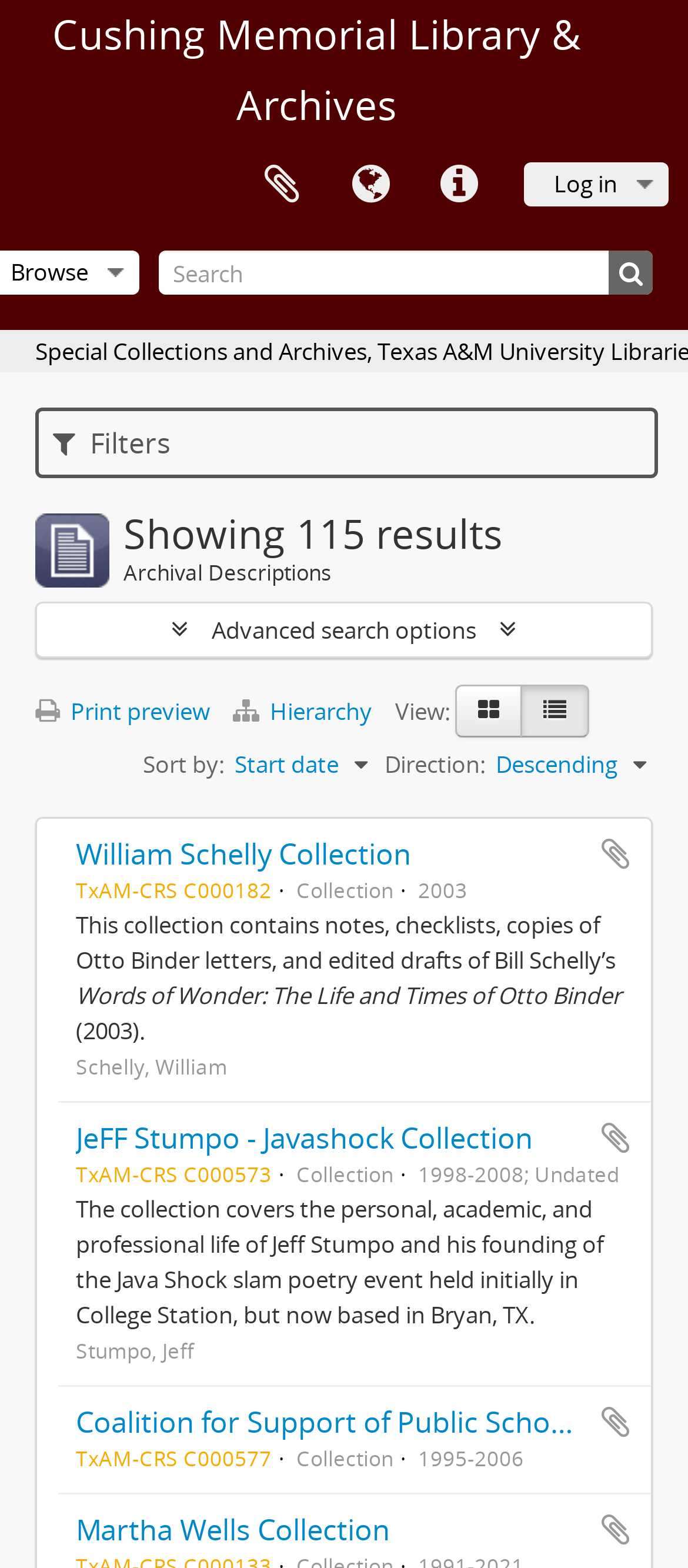Please specify the bounding box coordinates for the clickable region that will help you carry out the instruction: "View the collection in card view".

[0.662, 0.437, 0.759, 0.47]